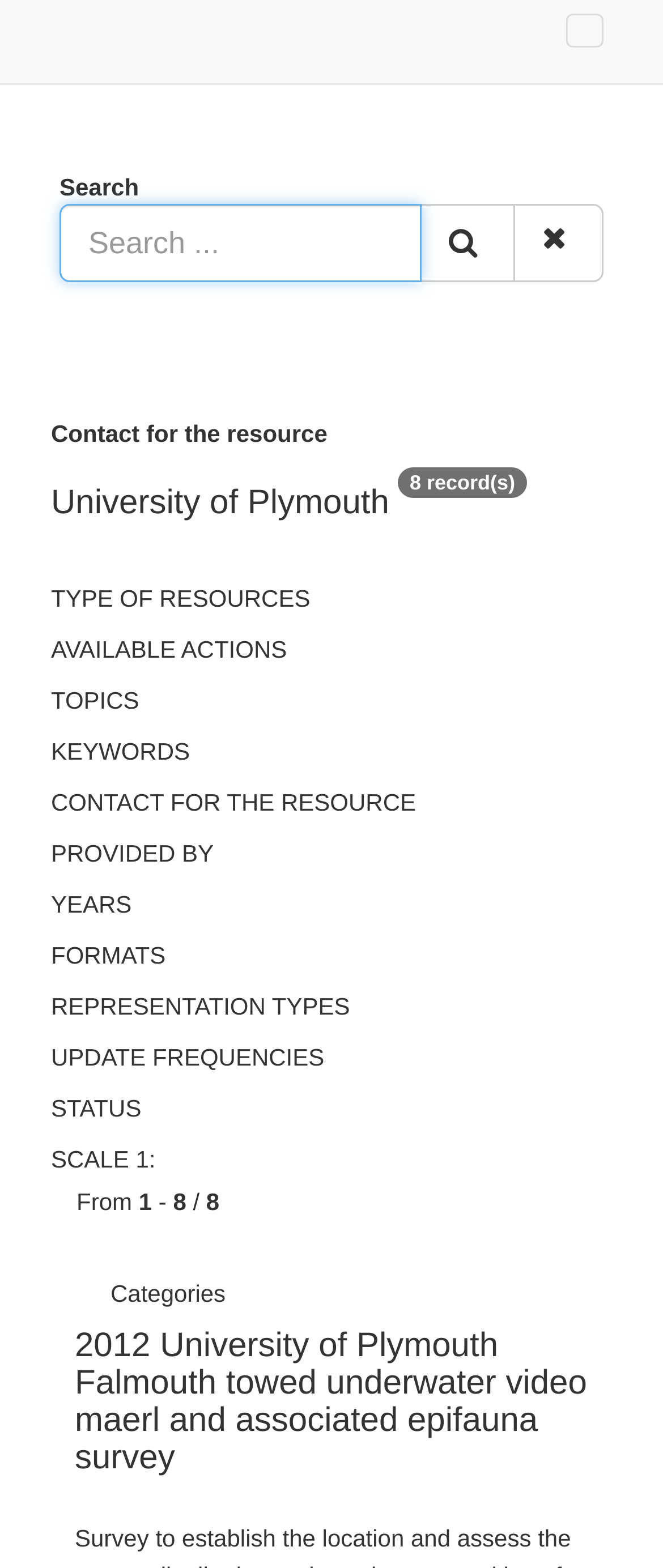Give a one-word or one-phrase response to the question:
How many categories are there?

1